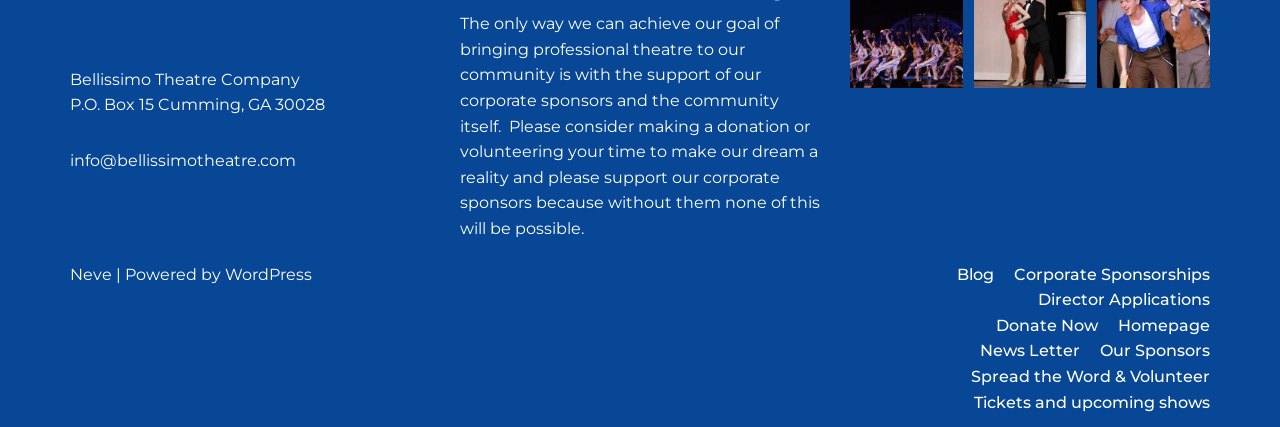Determine the bounding box coordinates for the clickable element required to fulfill the instruction: "visit the blog". Provide the coordinates as four float numbers between 0 and 1, i.e., [left, top, right, bottom].

[0.748, 0.613, 0.777, 0.673]